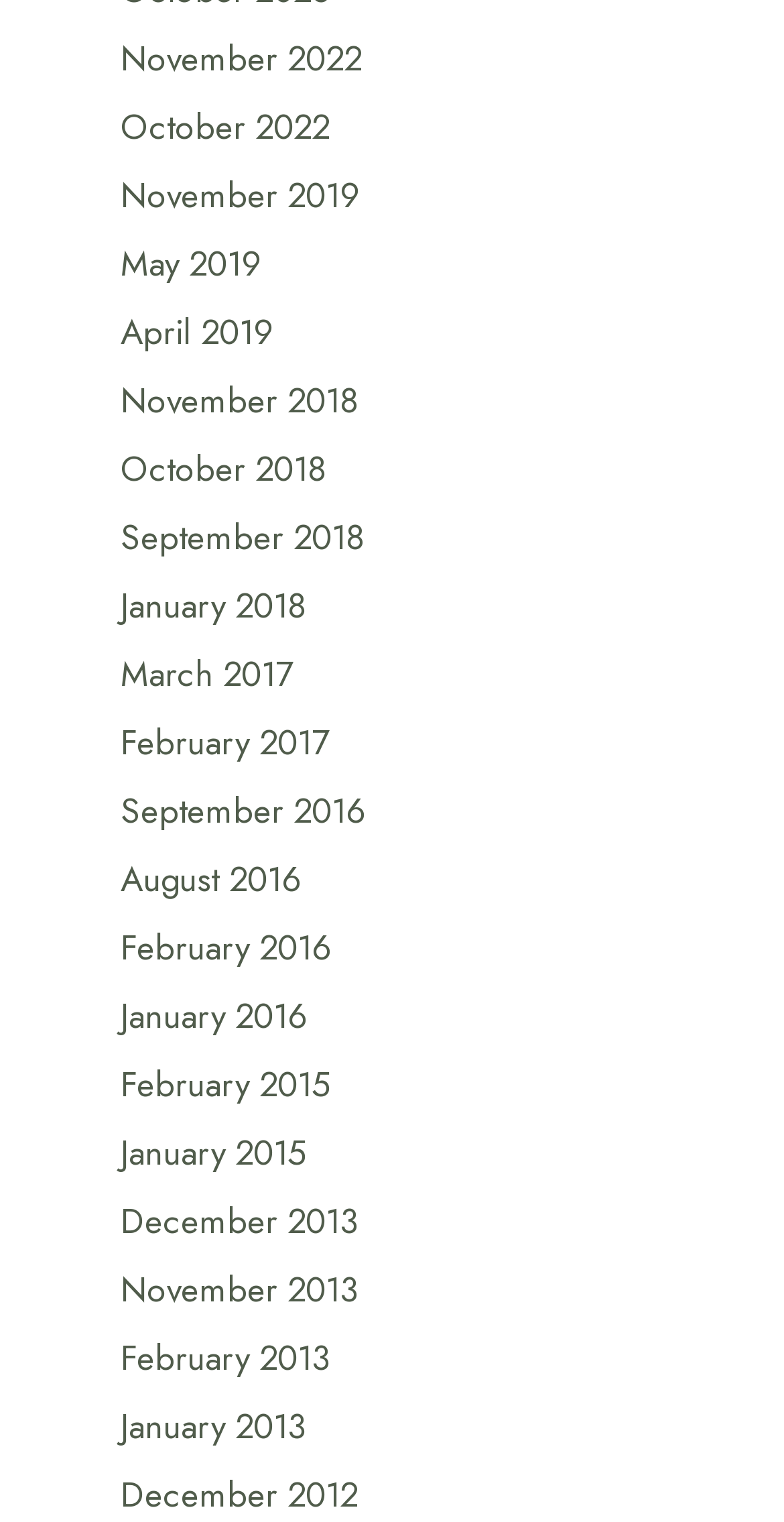Please pinpoint the bounding box coordinates for the region I should click to adhere to this instruction: "view November 2022".

[0.154, 0.023, 0.462, 0.055]